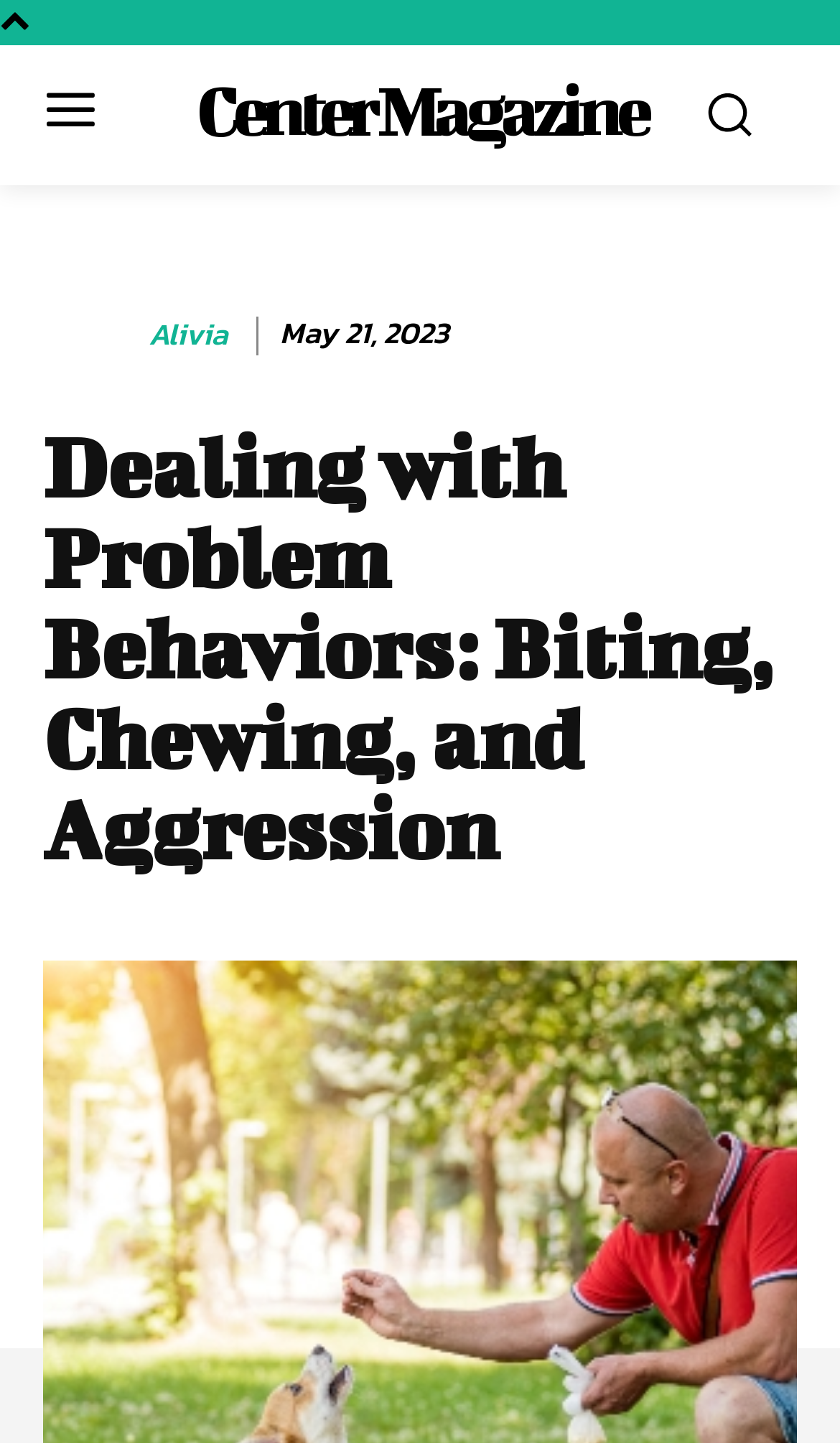What is the purpose of the image?
Please provide a single word or phrase as your answer based on the screenshot.

Author's profile